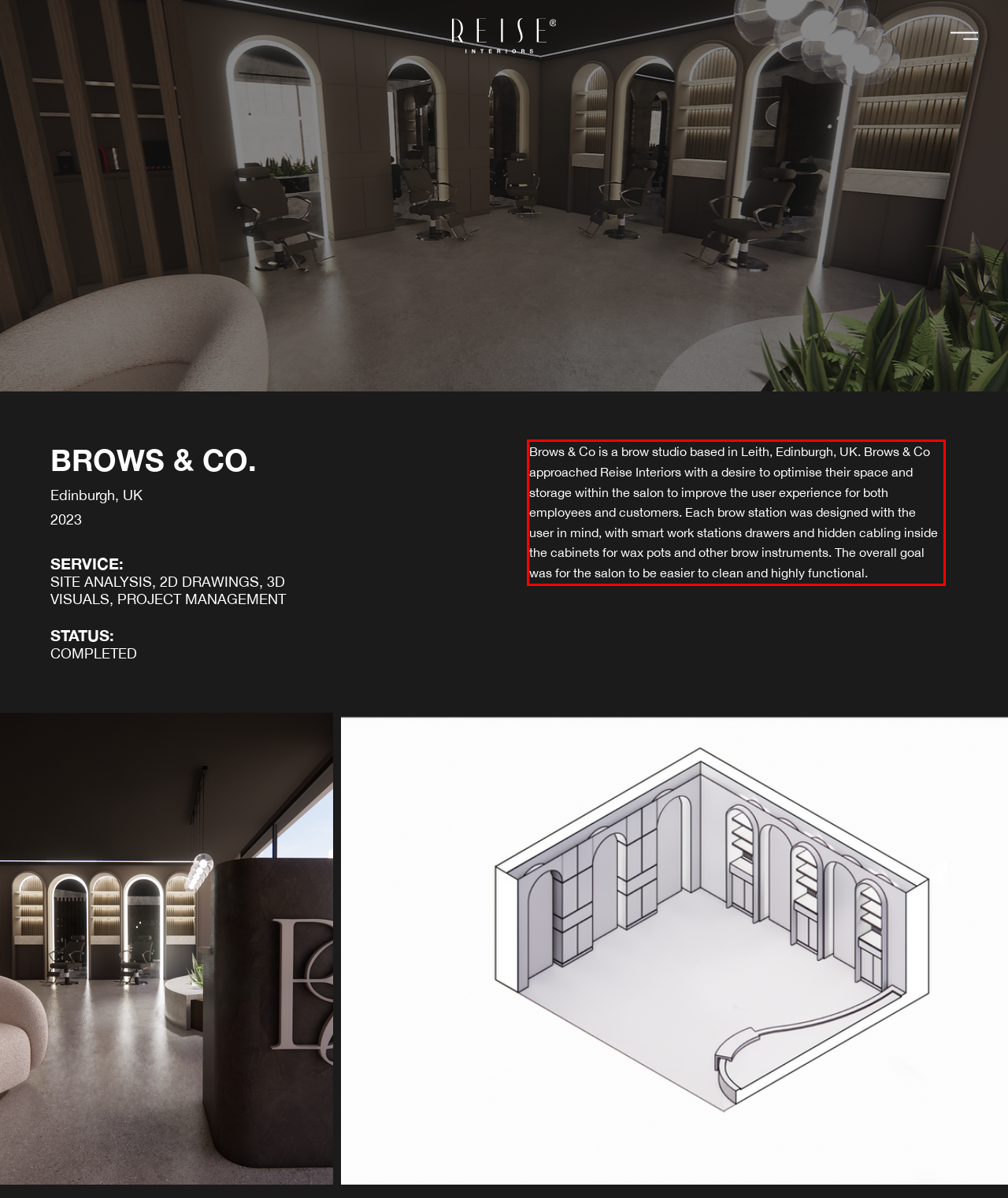Observe the screenshot of the webpage that includes a red rectangle bounding box. Conduct OCR on the content inside this red bounding box and generate the text.

Brows & Co is a brow studio based in Leith, Edinburgh, UK. Brows & Co approached Reise Interiors with a desire to optimise their space and storage within the salon to improve the user experience for both employees and customers. Each brow station was designed with the user in mind, with smart work stations drawers and hidden cabling inside the cabinets for wax pots and other brow instruments. The overall goal was for the salon to be easier to clean and highly functional.